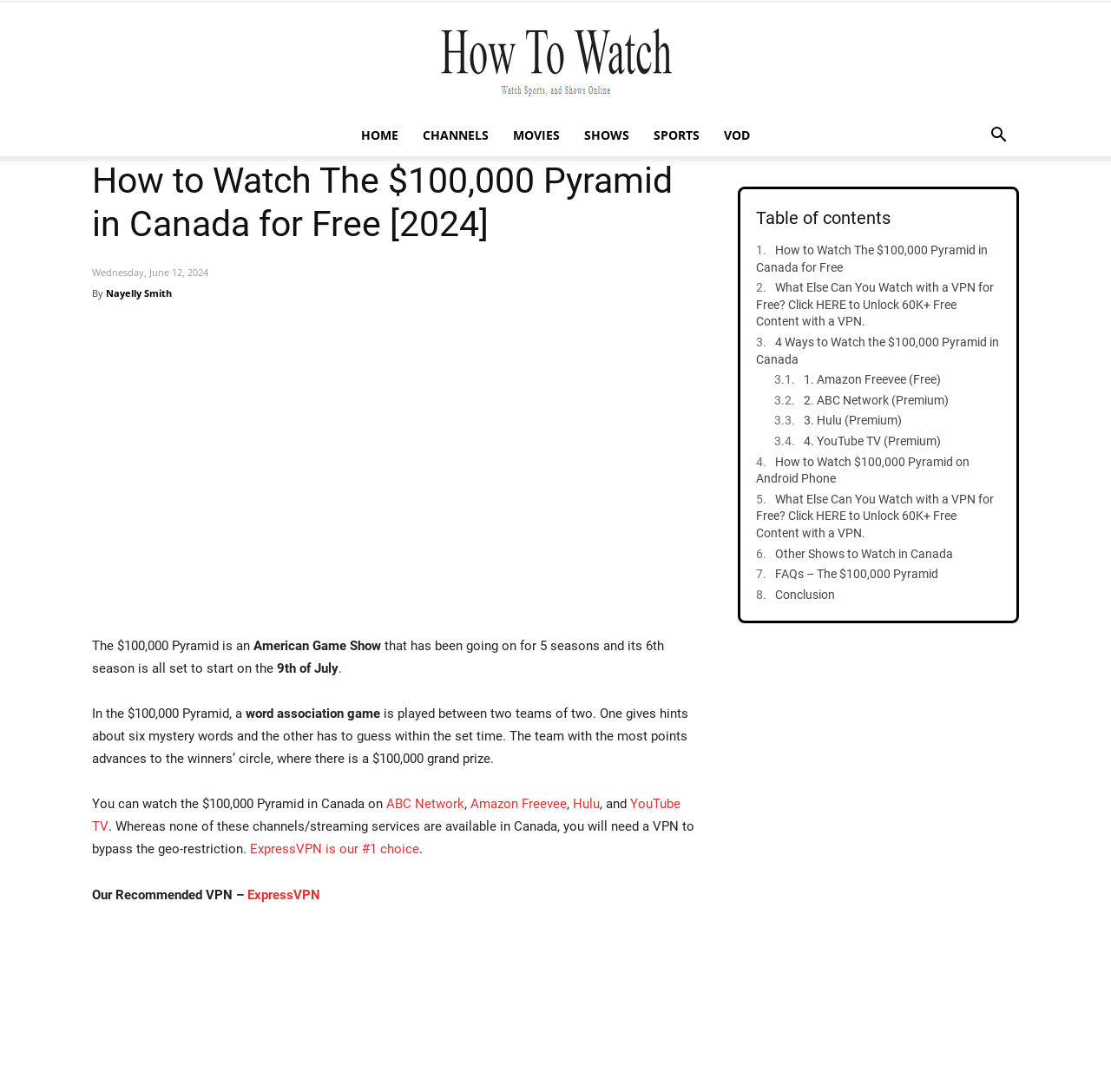Respond to the following question with a brief word or phrase:
What is required to watch the game show in Canada?

A VPN